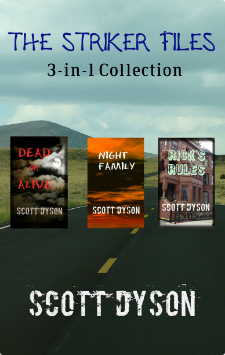How many book covers are displayed in the image?
Examine the screenshot and reply with a single word or phrase.

3